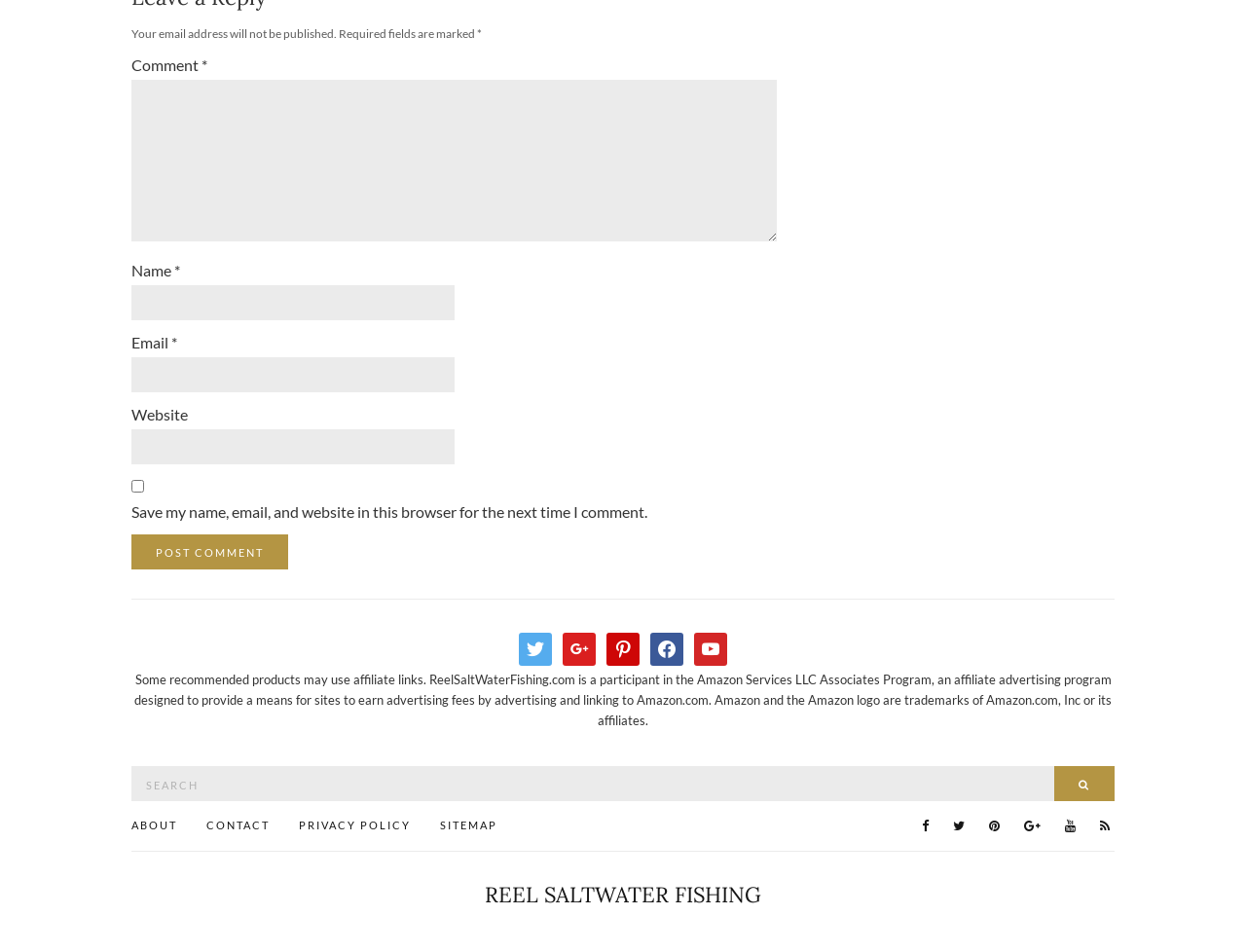Locate the bounding box coordinates of the element that should be clicked to execute the following instruction: "Click the Post Comment button".

[0.105, 0.561, 0.231, 0.598]